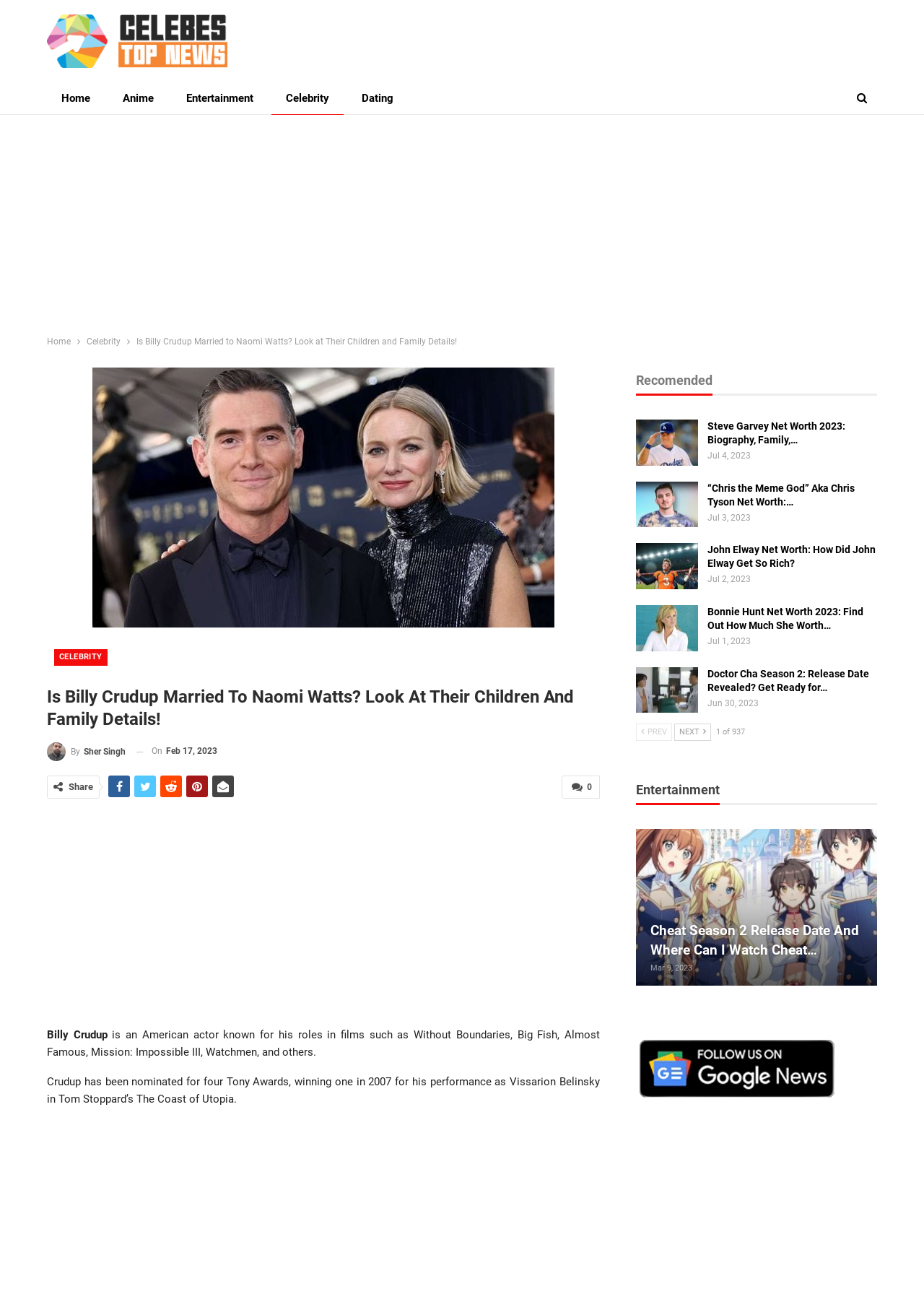Please analyze the image and provide a thorough answer to the question:
Who is the author of the article?

The author of the article is mentioned in the webpage content, specifically the text 'By Sher Singh', which indicates that Sher Singh is the author of the article.